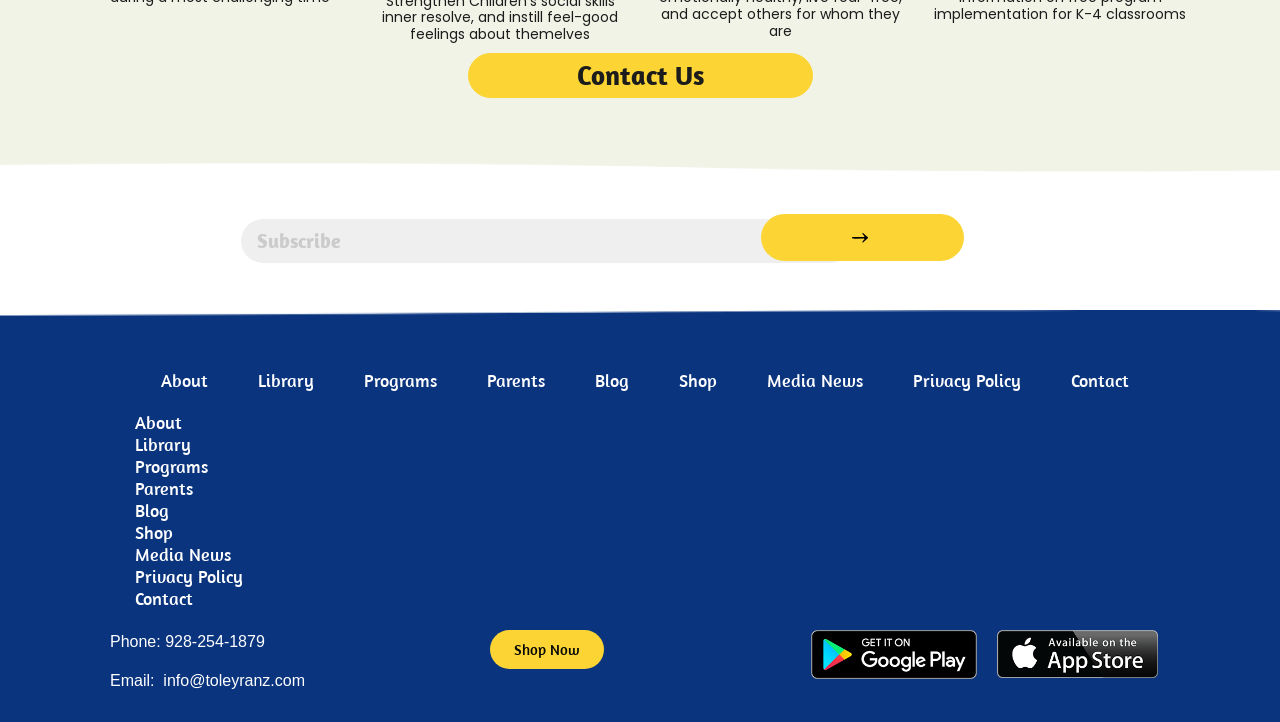Analyze the image and provide a detailed answer to the question: How many navigation links are there in the top section?

There is only one navigation link, 'Contact Us', in the top section of the webpage, indicating that the website may not have a complex navigation structure.